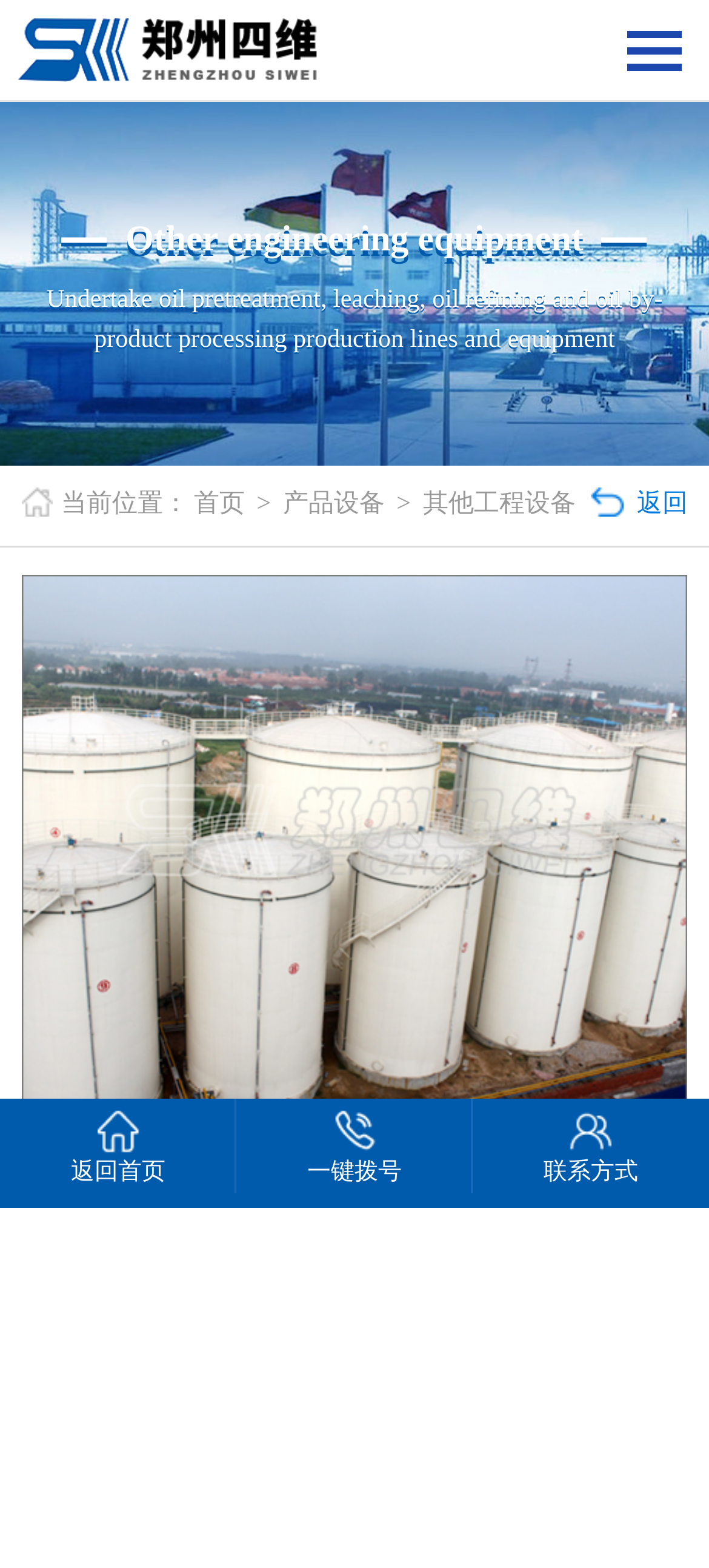By analyzing the image, answer the following question with a detailed response: What is the current location of the user?

The text '当前位置：' is followed by a link '其他工程设备', which suggests that the current location of the user is the 'Other engineering equipment' page.